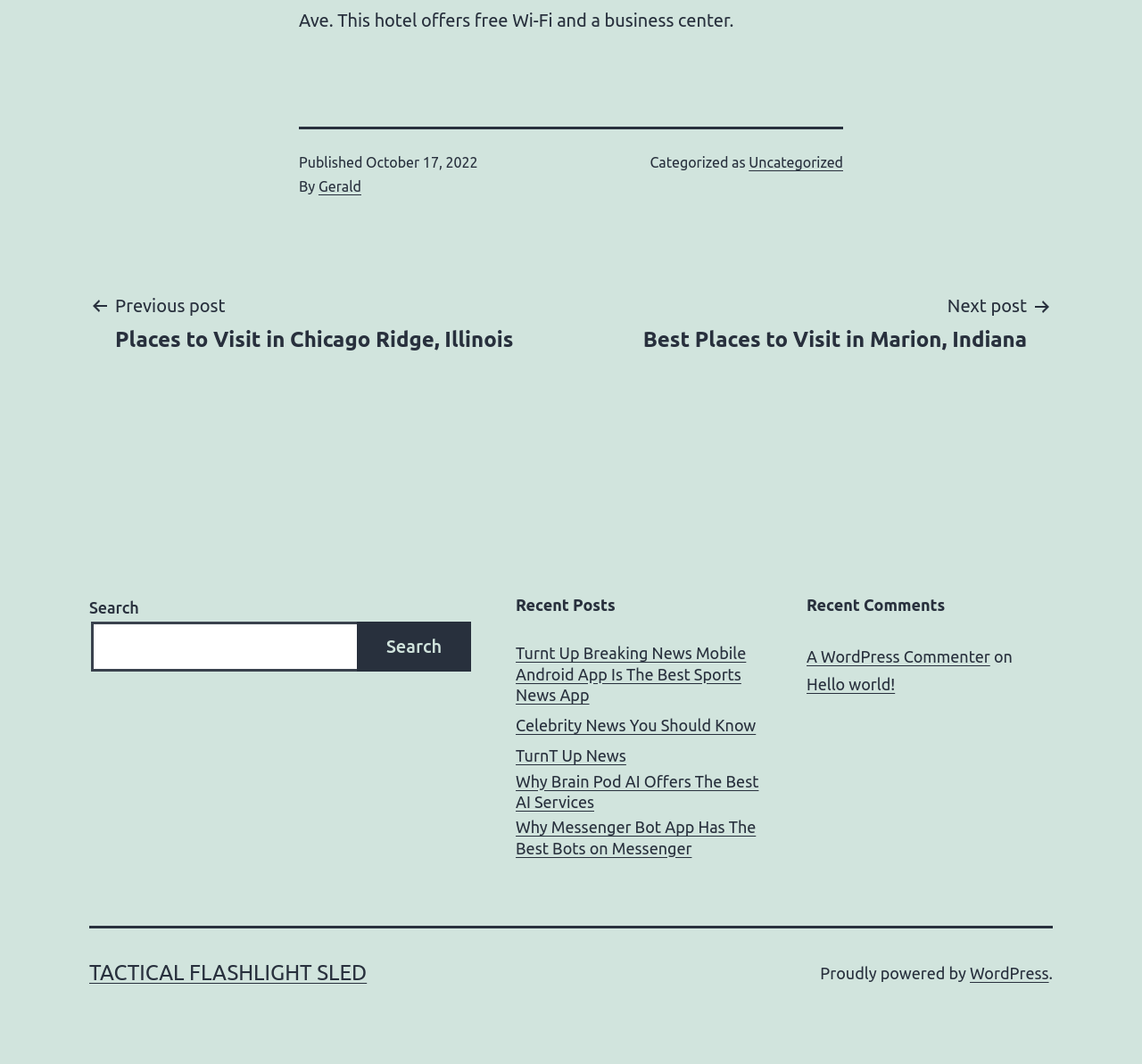Find the bounding box of the element with the following description: "Celebrity News You Should Know". The coordinates must be four float numbers between 0 and 1, formatted as [left, top, right, bottom].

[0.452, 0.672, 0.662, 0.692]